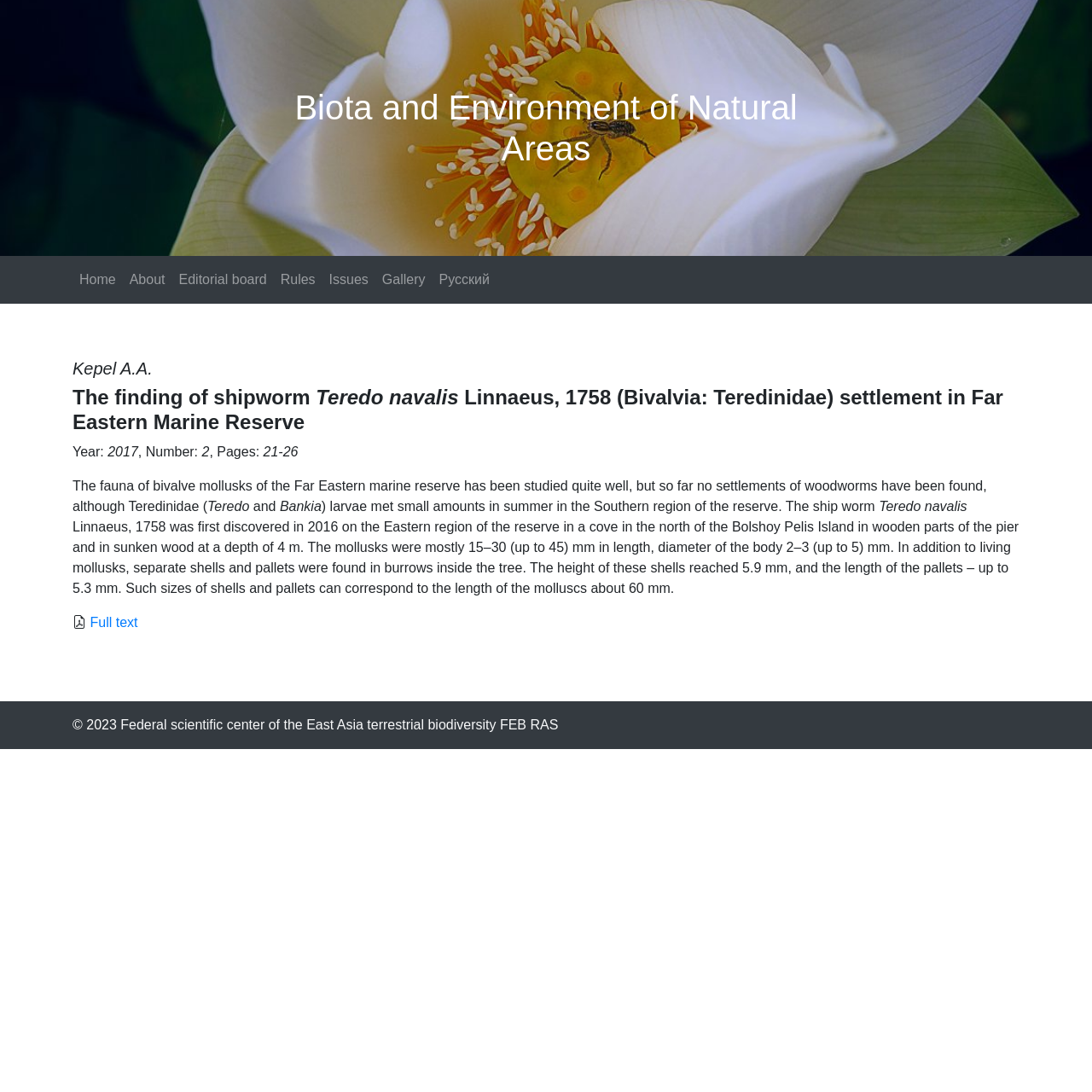Show me the bounding box coordinates of the clickable region to achieve the task as per the instruction: "Visit the 'Federal scientific center of the East Asia terrestrial biodiversity FEB RAS' website".

[0.11, 0.657, 0.511, 0.67]